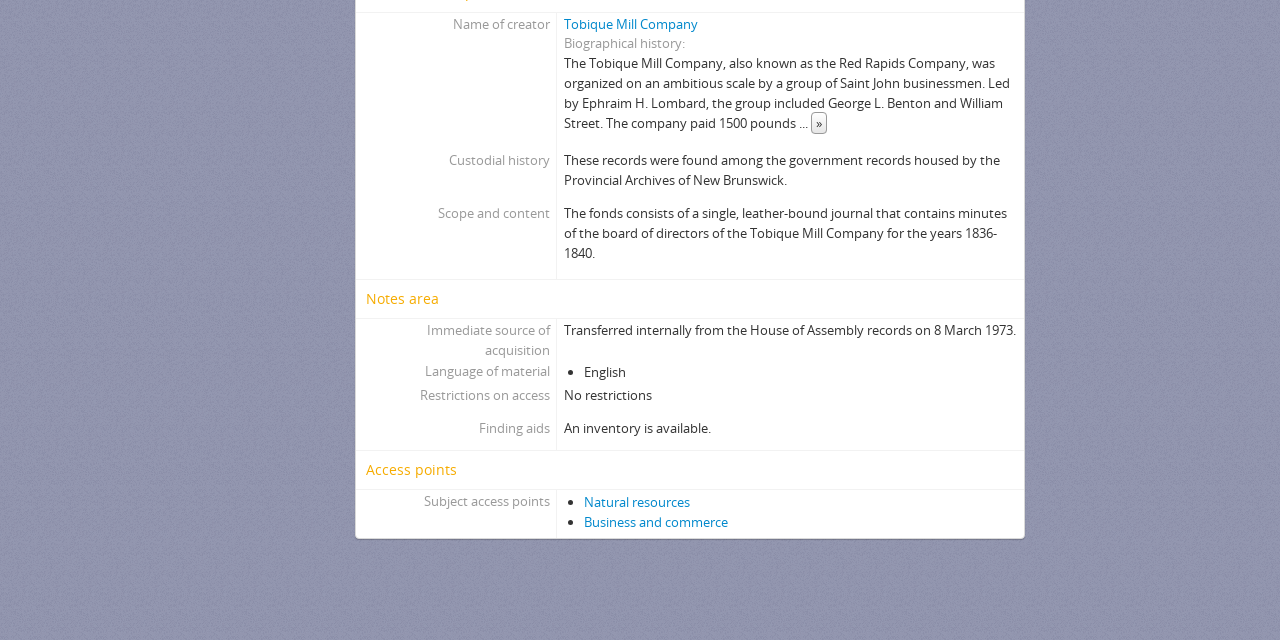Determine the bounding box coordinates (top-left x, top-left y, bottom-right x, bottom-right y) of the UI element described in the following text: Business and commerce

[0.457, 0.801, 0.569, 0.829]